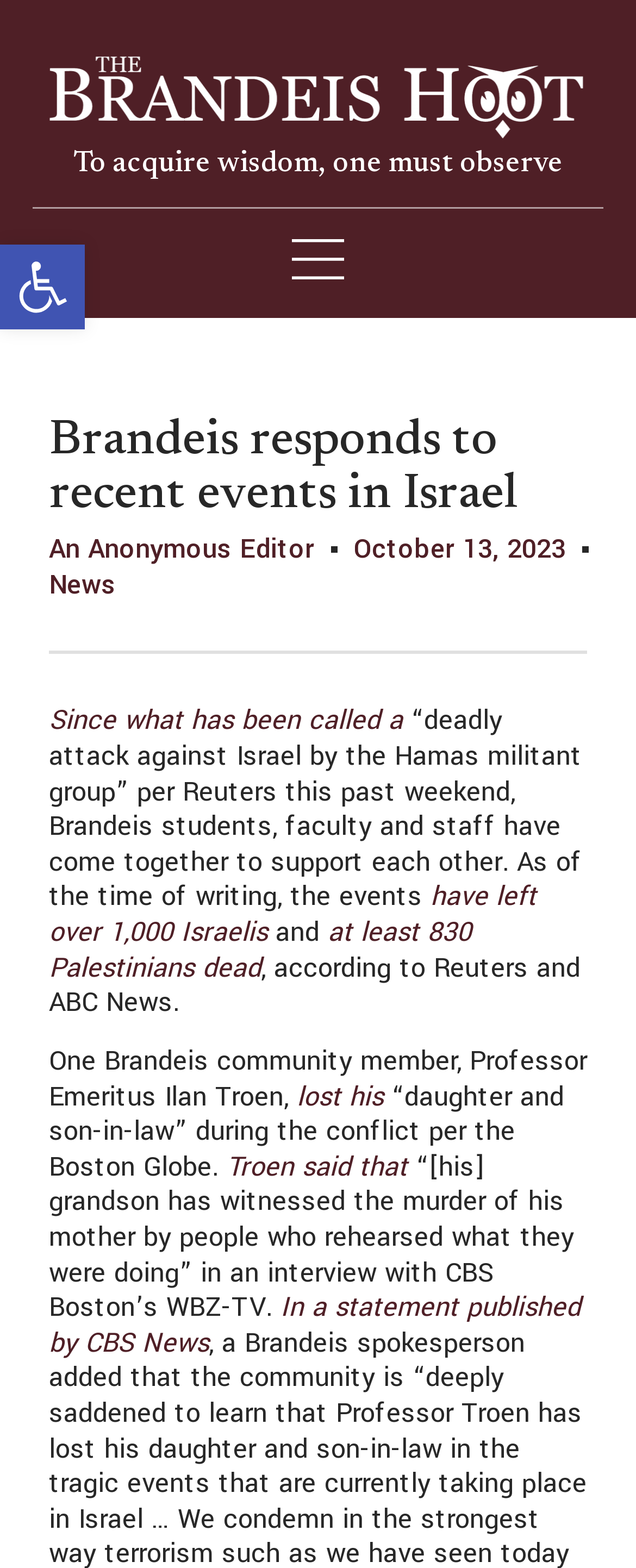Provide a brief response using a word or short phrase to this question:
How many Israelis were affected by the events?

over 1,000